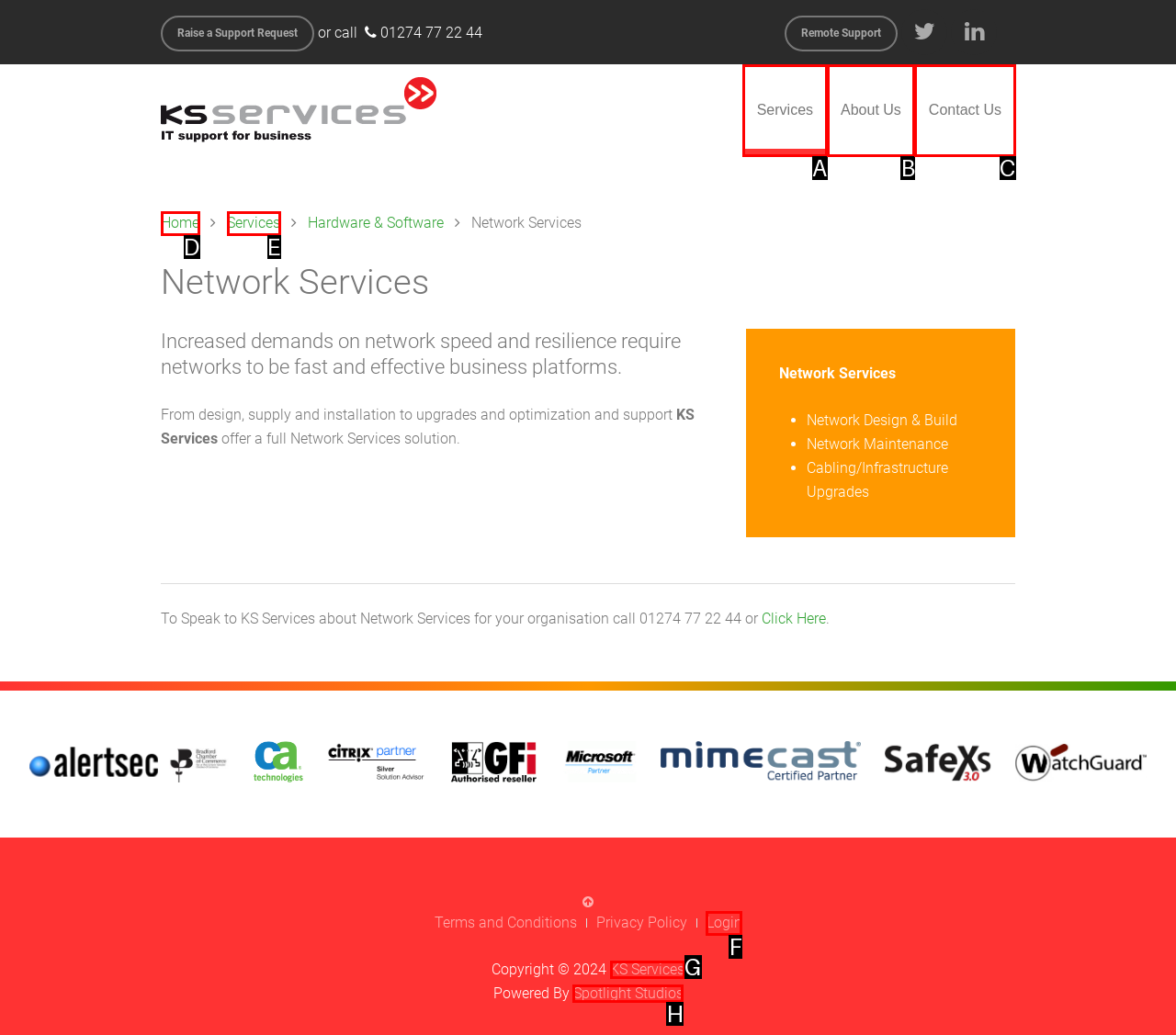Determine which option fits the following description: Contact Us
Answer with the corresponding option's letter directly.

C